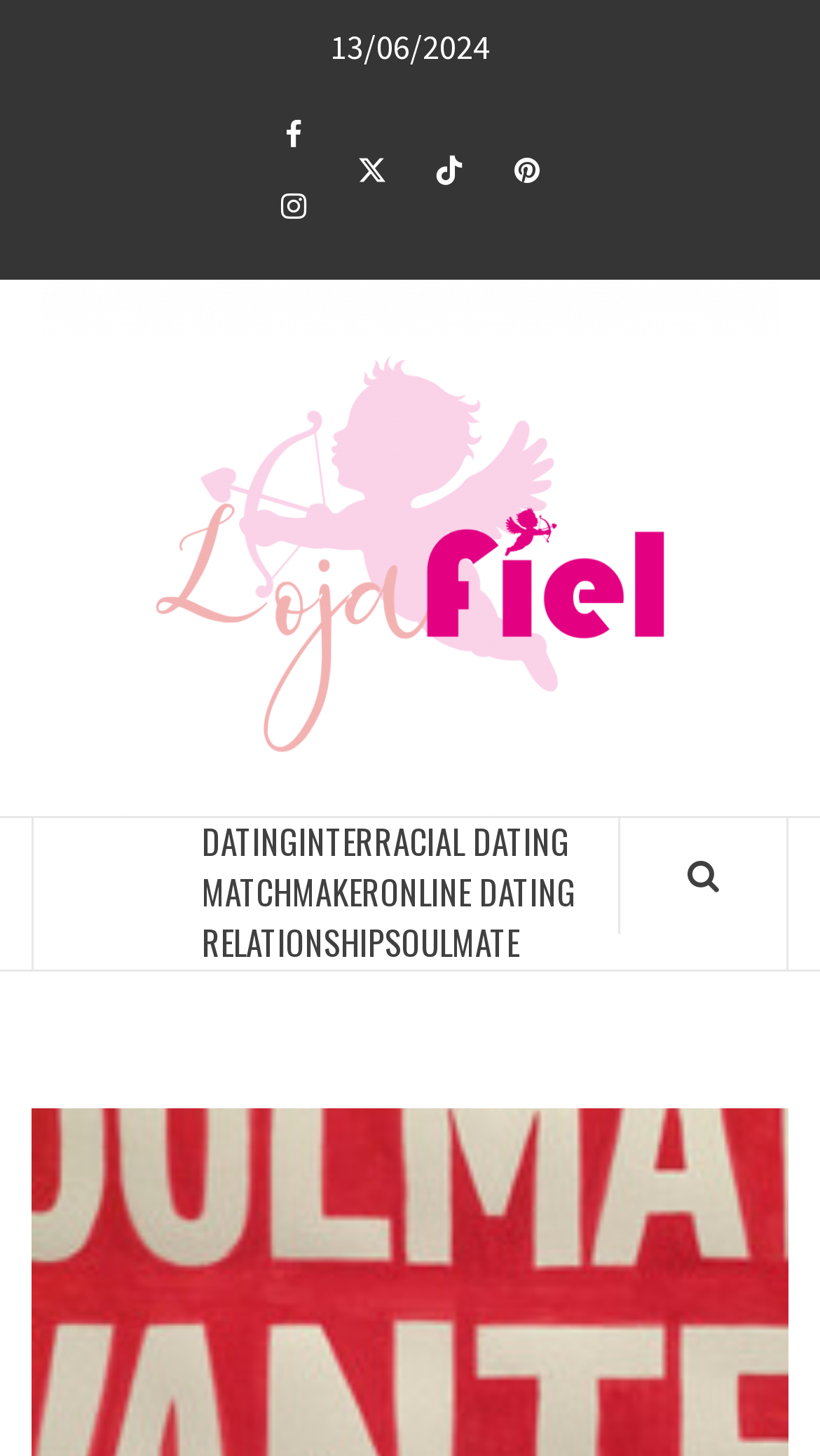Generate an in-depth caption that captures all aspects of the webpage.

This webpage appears to be a dating consultation service website. At the top, there is a date "13/06/2024" displayed. Below it, there are social media links to Facebook, Instagram, Twitter, TikTok, and Pinterest, aligned horizontally. 

On the left side, there is a large logo of "Loja Fiel" with an image, taking up most of the vertical space. To the right of the logo, there is a heading that reads "BEST PLACE FOR DATING CONSULTATIONS". 

On the right side, there are several links related to dating, including "DATING", "INTERRACIAL DATING", "MATCHMAKER", "ONLINE DATING", "RELATIONSHIP", and "SOULMATE", arranged vertically. Above these links, there is a small icon. 

The webpage seems to be focused on providing dating consultations and services, with a prominent logo and clear navigation to different aspects of dating.